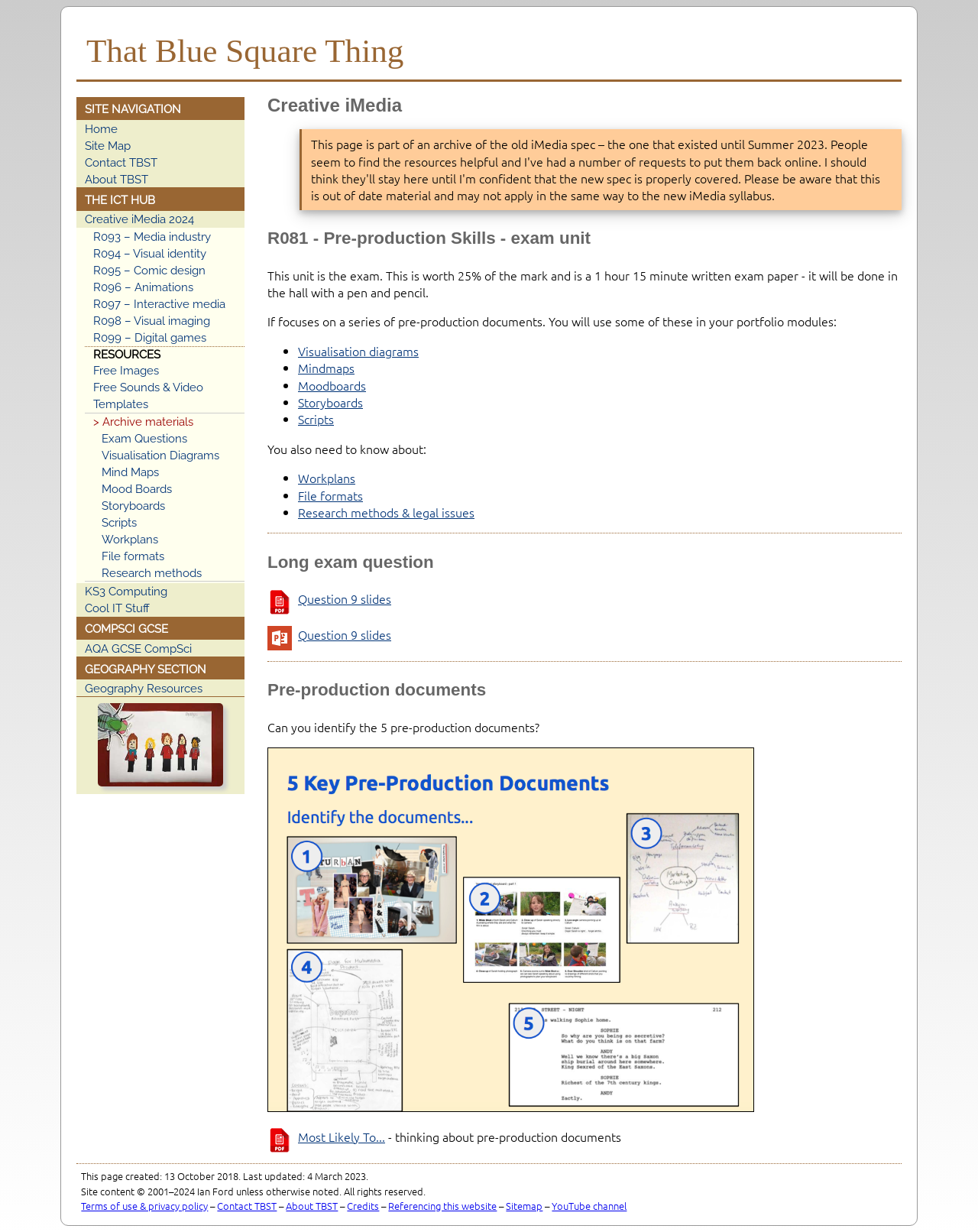Please find and report the bounding box coordinates of the element to click in order to perform the following action: "Access the 'Free Images' resource". The coordinates should be expressed as four float numbers between 0 and 1, in the format [left, top, right, bottom].

[0.087, 0.294, 0.25, 0.308]